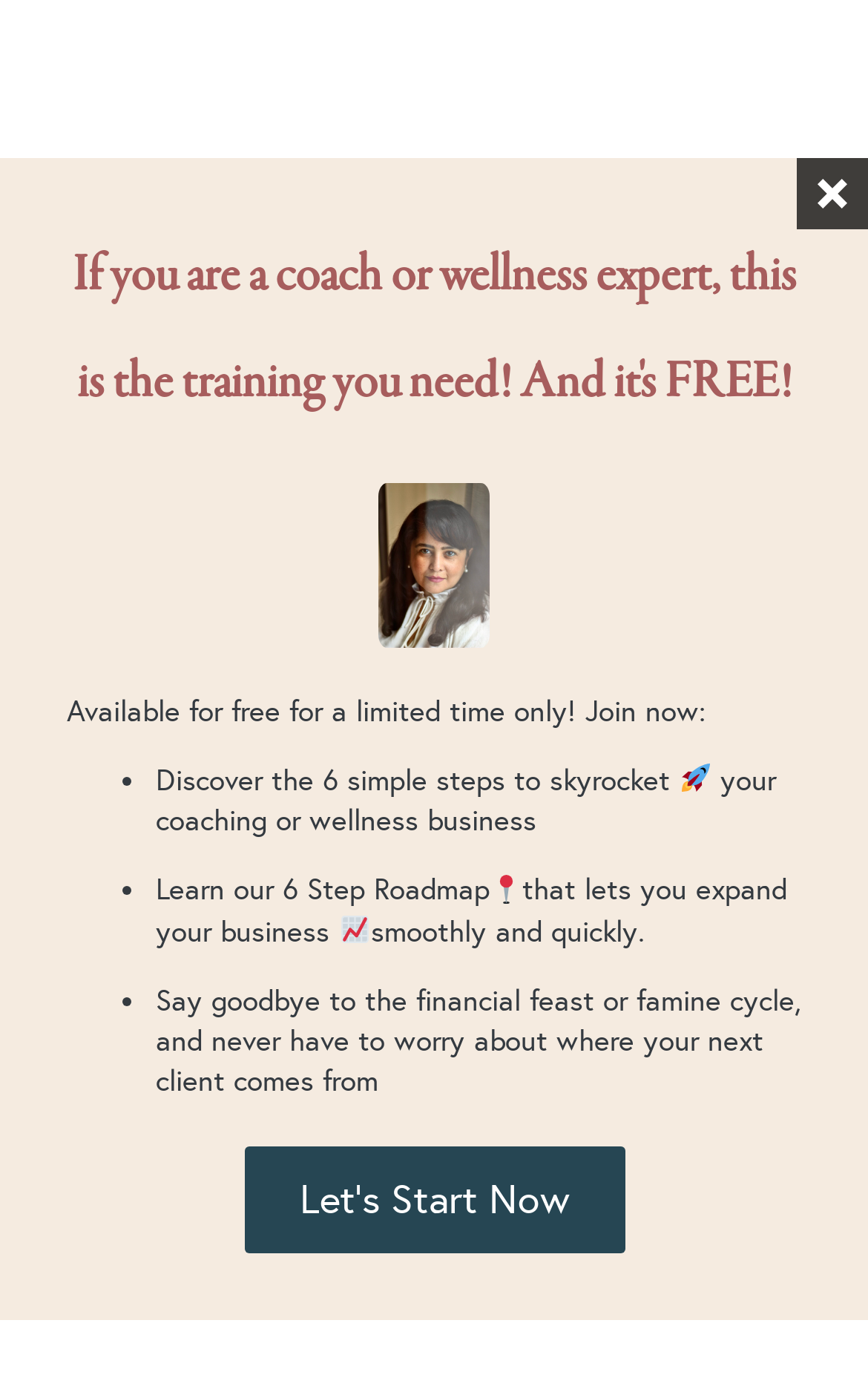Produce an extensive caption that describes everything on the webpage.

This webpage is about Aditii Nirvaan, a business coaching and wellness expert. At the top left corner, there is a logo of Aditi Nirvaan, which is an image with a link to the homepage. Next to the logo, there is a figure with a link to close the current page. On the top right corner, there are two buttons, one for business coaching and the other for free resources, both of which have dropdown menus.

Below the top navigation bar, there is a heading that reads "The power of a woman tribe in supporting your success and growth." Underneath the heading, there is an image, followed by the text "Aditii Nirvaan" and a date "February 25th, 2020". 

On the left side of the page, there is a section with a heading that promotes a free training for coaches and wellness experts. The training is available for a limited time only, and there is a call-to-action to join now. Below the heading, there are three bullet points that describe the benefits of the training, including discovering simple steps to skyrocket one's business, learning a 6-step roadmap to expand one's business, and saying goodbye to financial uncertainty.

At the bottom of the page, there is a link to start the training now, accompanied by an image. On the bottom right corner, there is another image. Throughout the page, there are several other images, including icons and logos, that are used to decorate the page and illustrate the points being made.